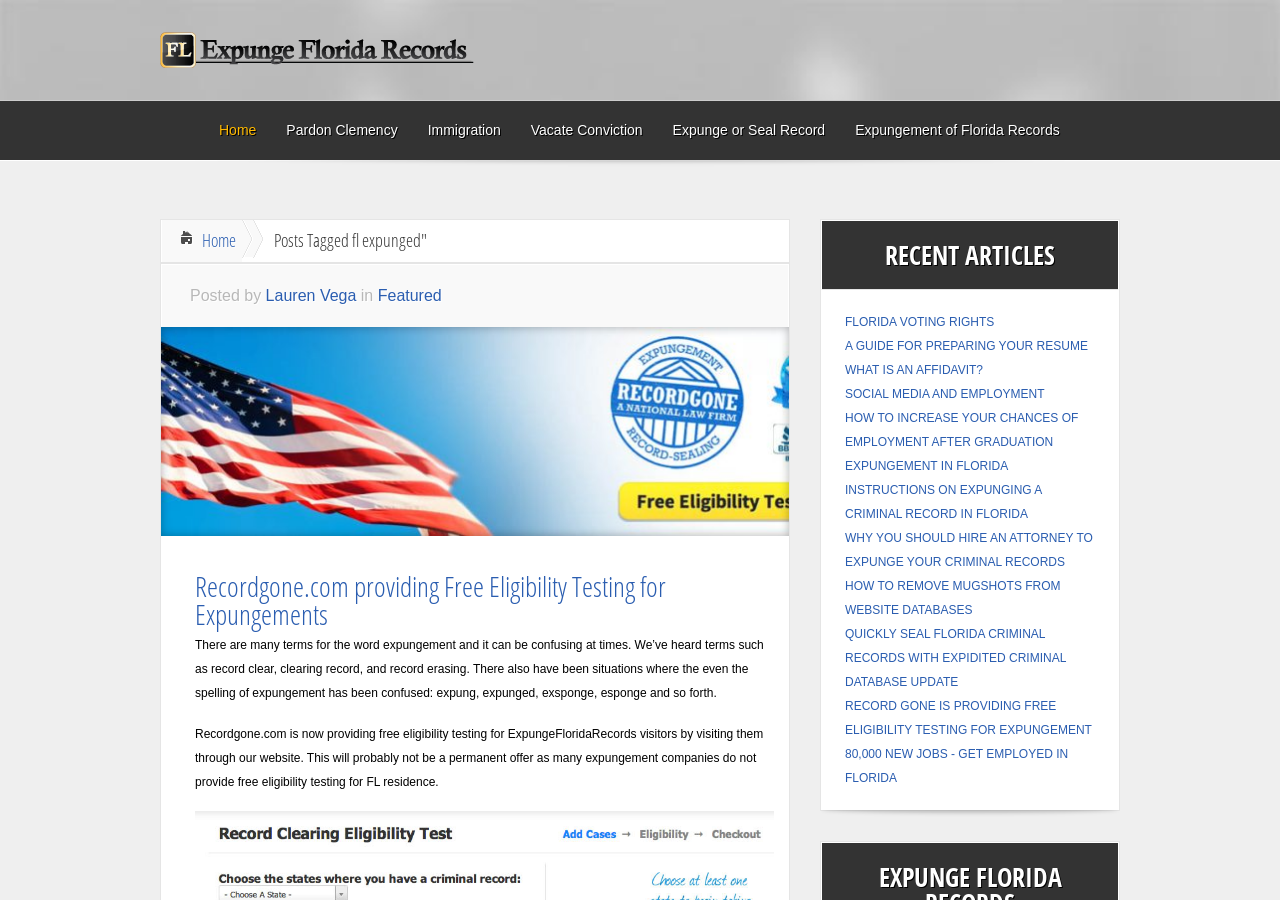Provide the bounding box coordinates in the format (top-left x, top-left y, bottom-right x, bottom-right y). All values are floating point numbers between 0 and 1. Determine the bounding box coordinate of the UI element described as: Lauren Vega

[0.208, 0.319, 0.278, 0.338]